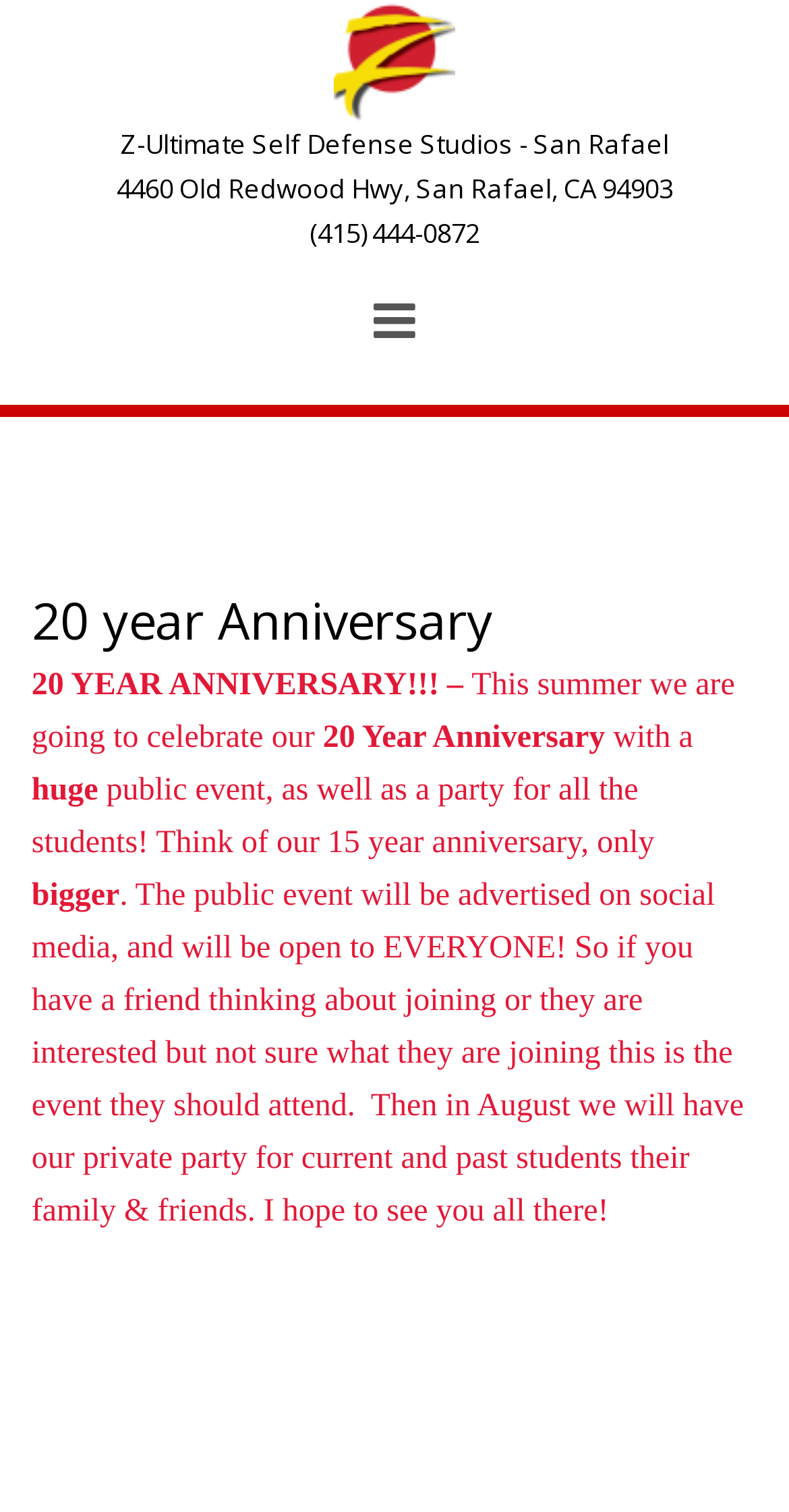What is the relationship between the 20 Year Anniversary event and the 15 Year Anniversary event?
Please look at the screenshot and answer in one word or a short phrase.

The 20 Year Anniversary event is bigger